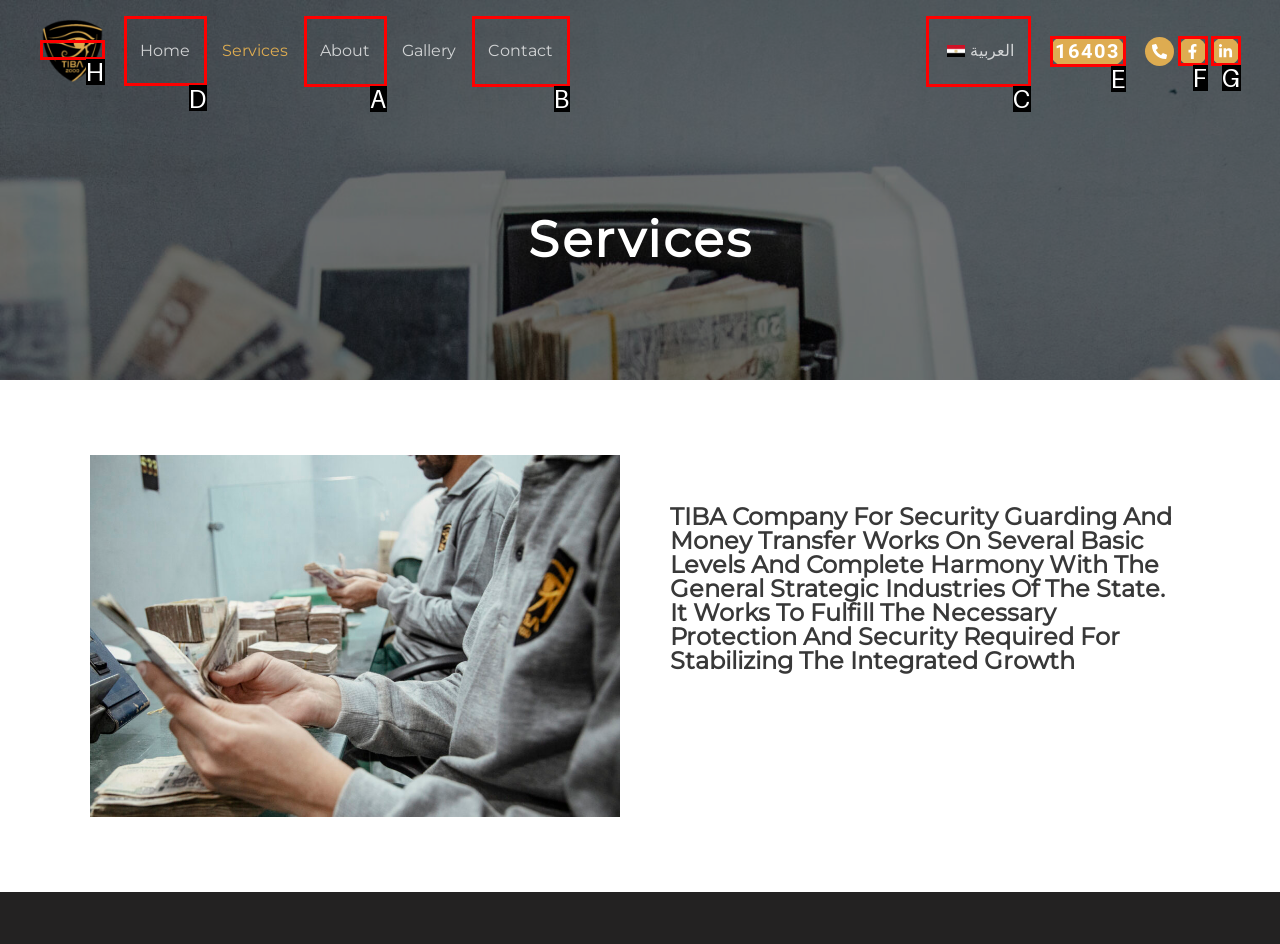Identify the HTML element to select in order to accomplish the following task: go to home page
Reply with the letter of the chosen option from the given choices directly.

D